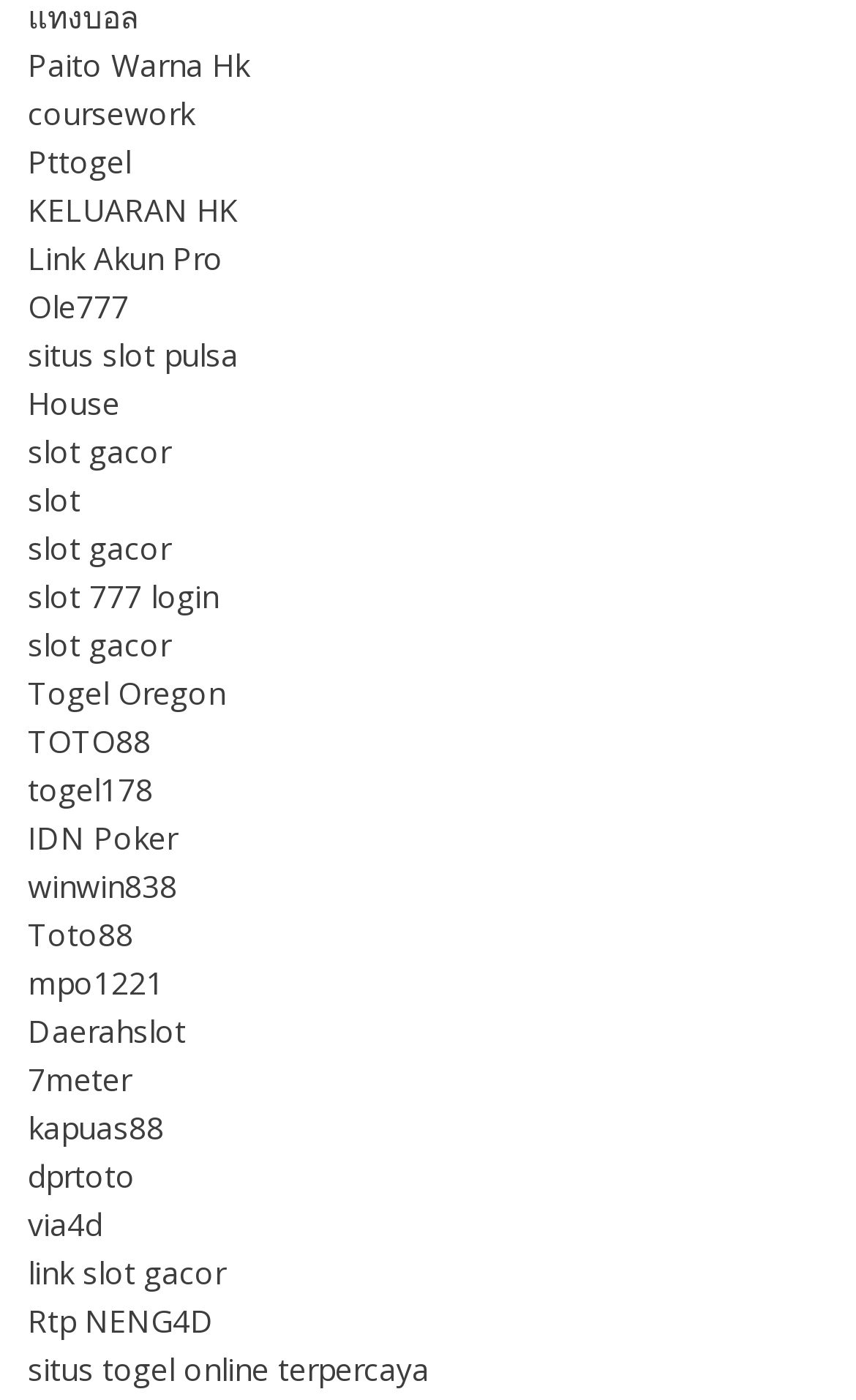Can you identify the bounding box coordinates of the clickable region needed to carry out this instruction: 'Explore Ole777'? The coordinates should be four float numbers within the range of 0 to 1, stated as [left, top, right, bottom].

[0.033, 0.204, 0.151, 0.234]